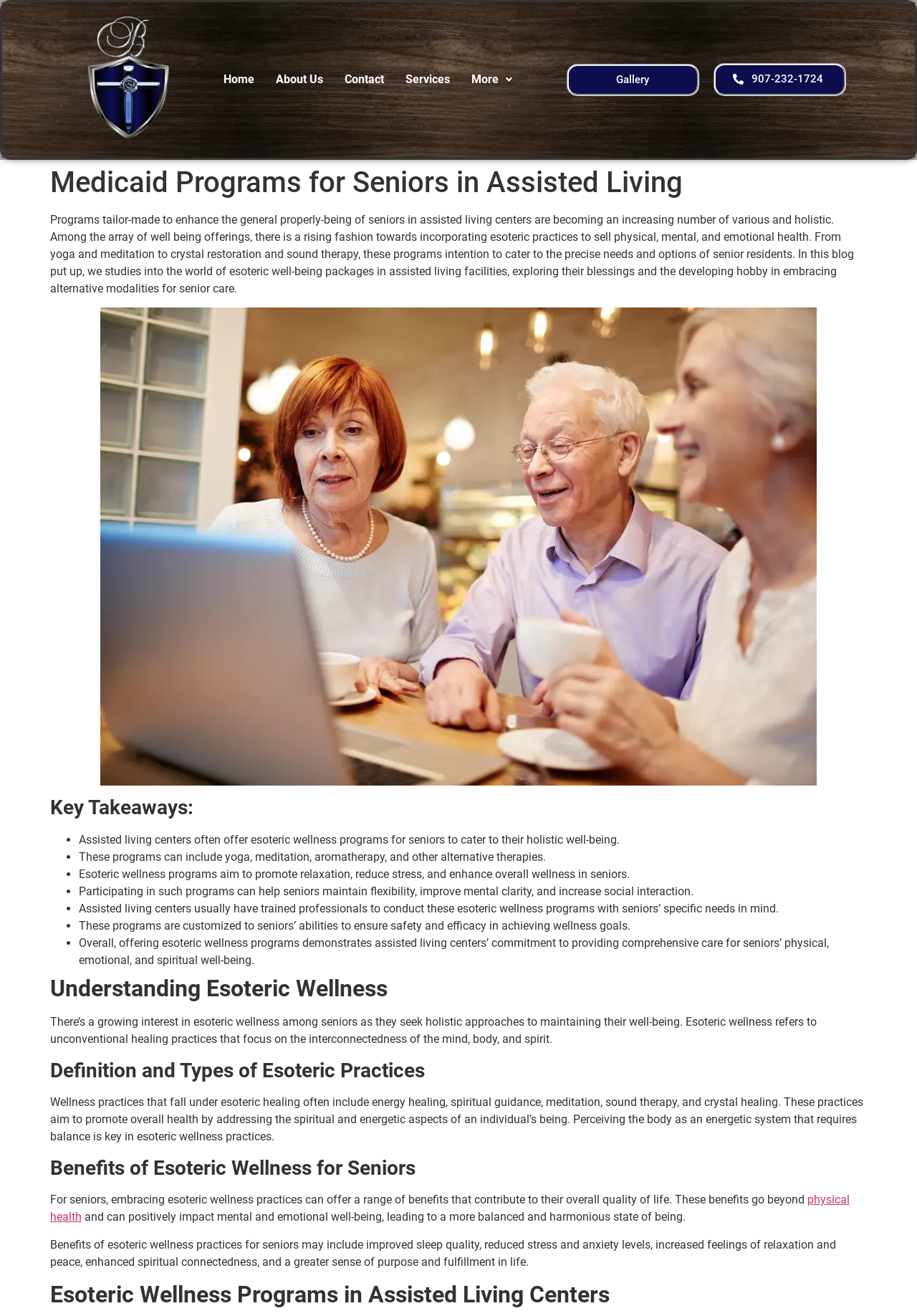Find and indicate the bounding box coordinates of the region you should select to follow the given instruction: "Learn more about 'physical health'".

[0.055, 0.906, 0.927, 0.93]